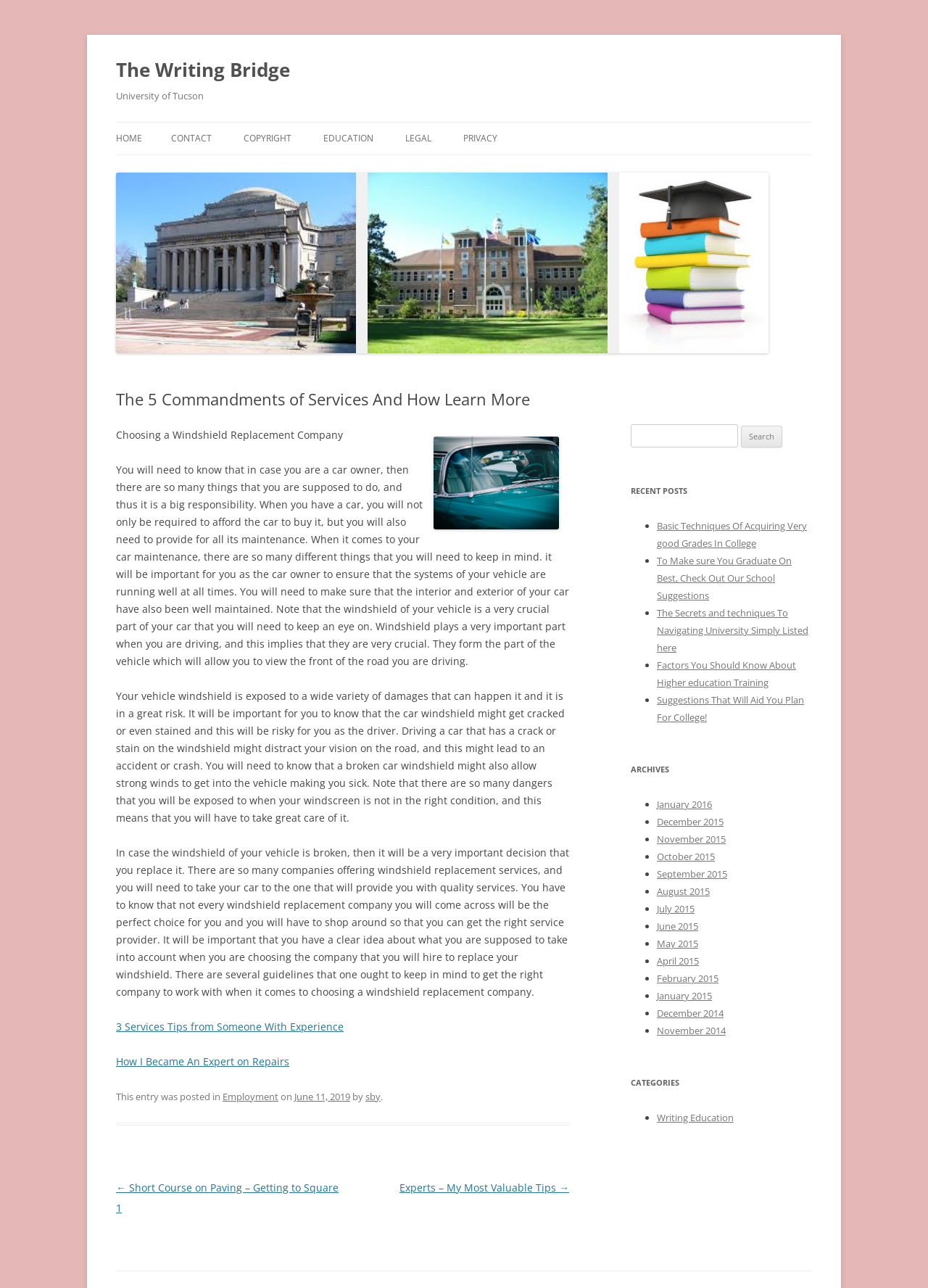Provide a brief response using a word or short phrase to this question:
How many links are there in the 'Recent Posts' section?

5